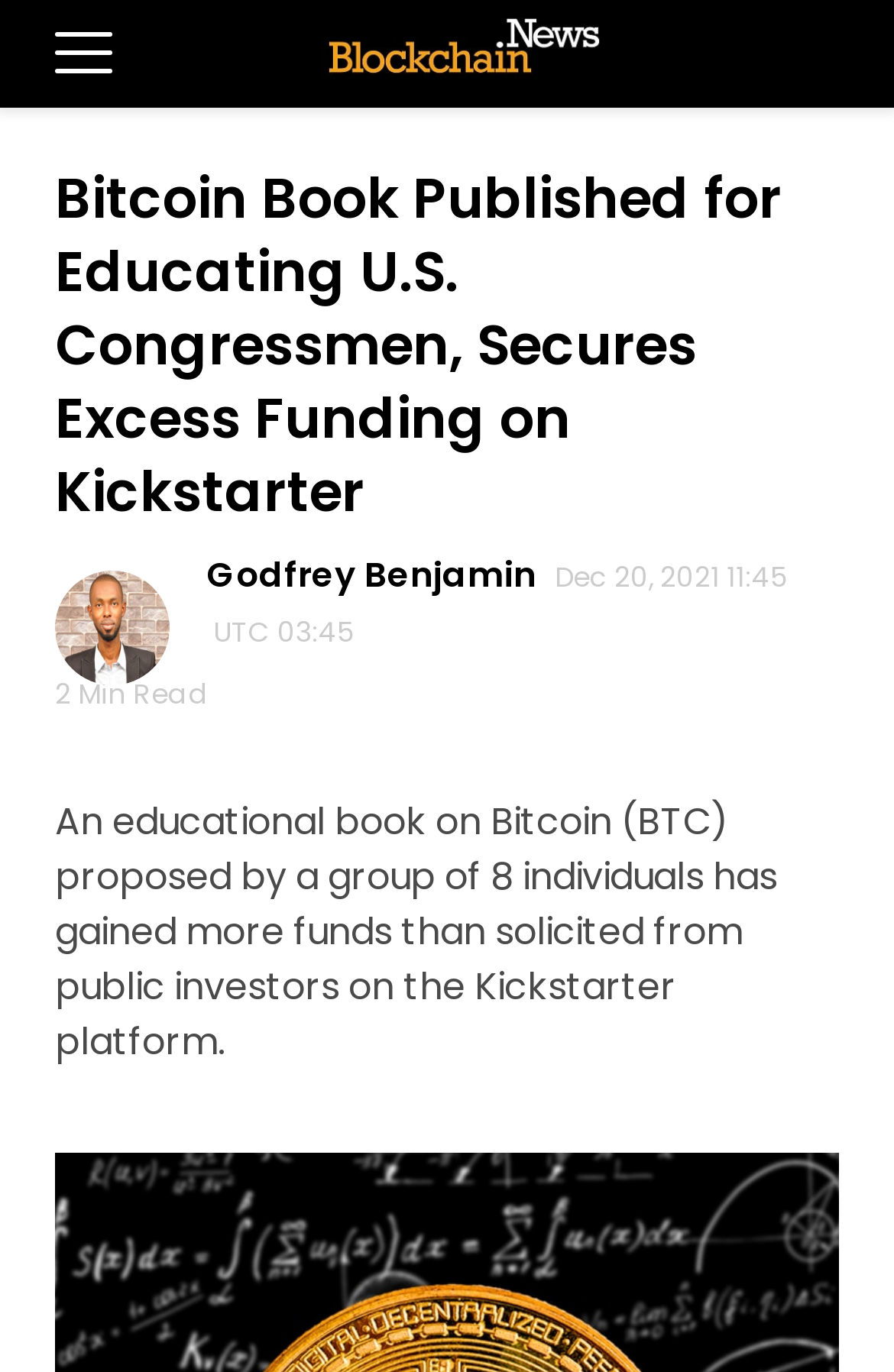Please provide a comprehensive answer to the question below using the information from the image: How long does it take to read the article?

I found the answer by reading the text '2 Min Read' which indicates that the article can be read in 2 minutes.